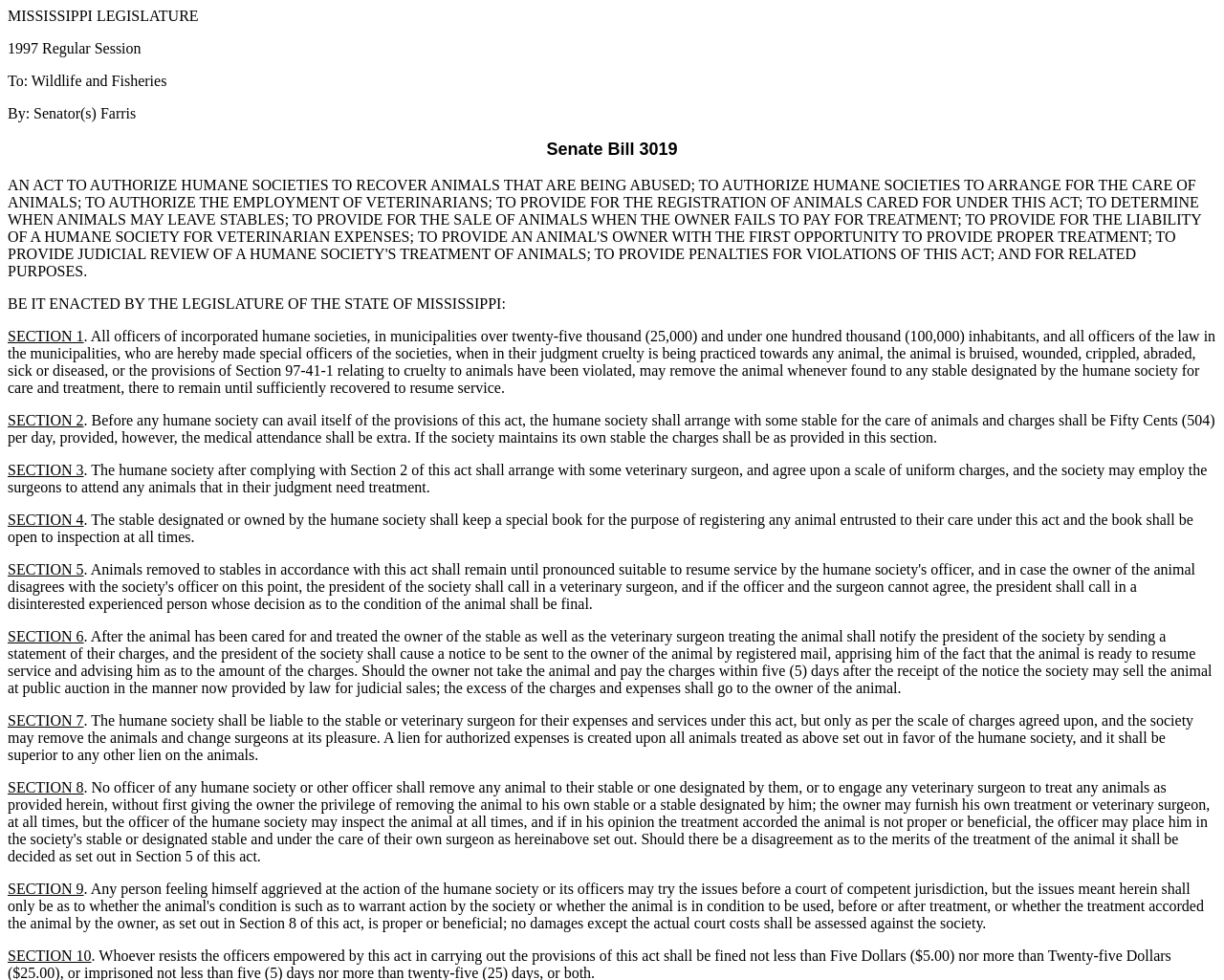Who introduced the bill?
Please describe in detail the information shown in the image to answer the question.

The question asks for the introducer of the bill, which can be found in the StaticText element with the text 'By: Senator(s) Farris' at coordinates [0.006, 0.107, 0.111, 0.124]. This element is a child of the Root Element and is located near the top of the webpage.